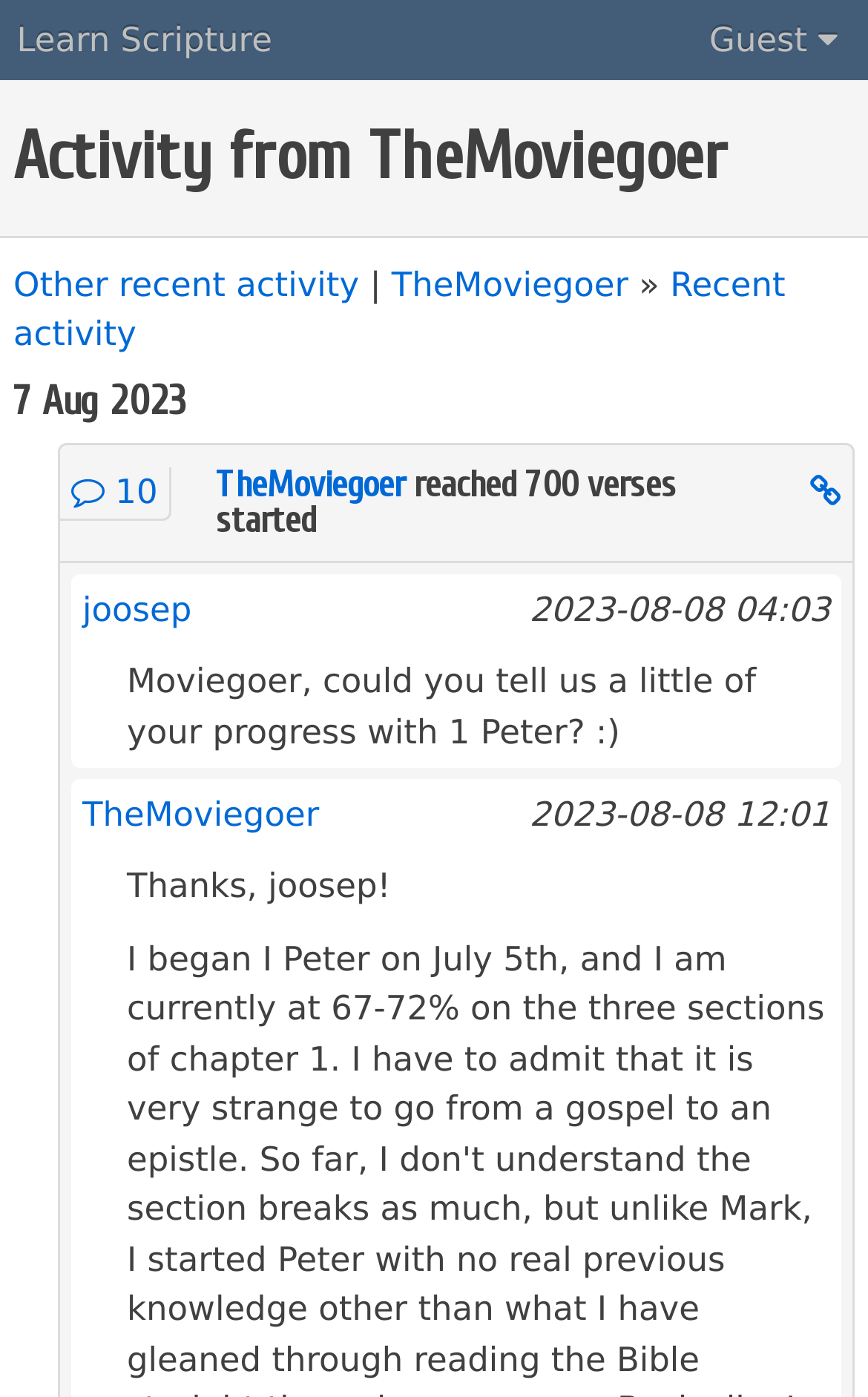Please provide the bounding box coordinates in the format (top-left x, top-left y, bottom-right x, bottom-right y). Remember, all values are floating point numbers between 0 and 1. What is the bounding box coordinate of the region described as: 10

[0.082, 0.338, 0.182, 0.366]